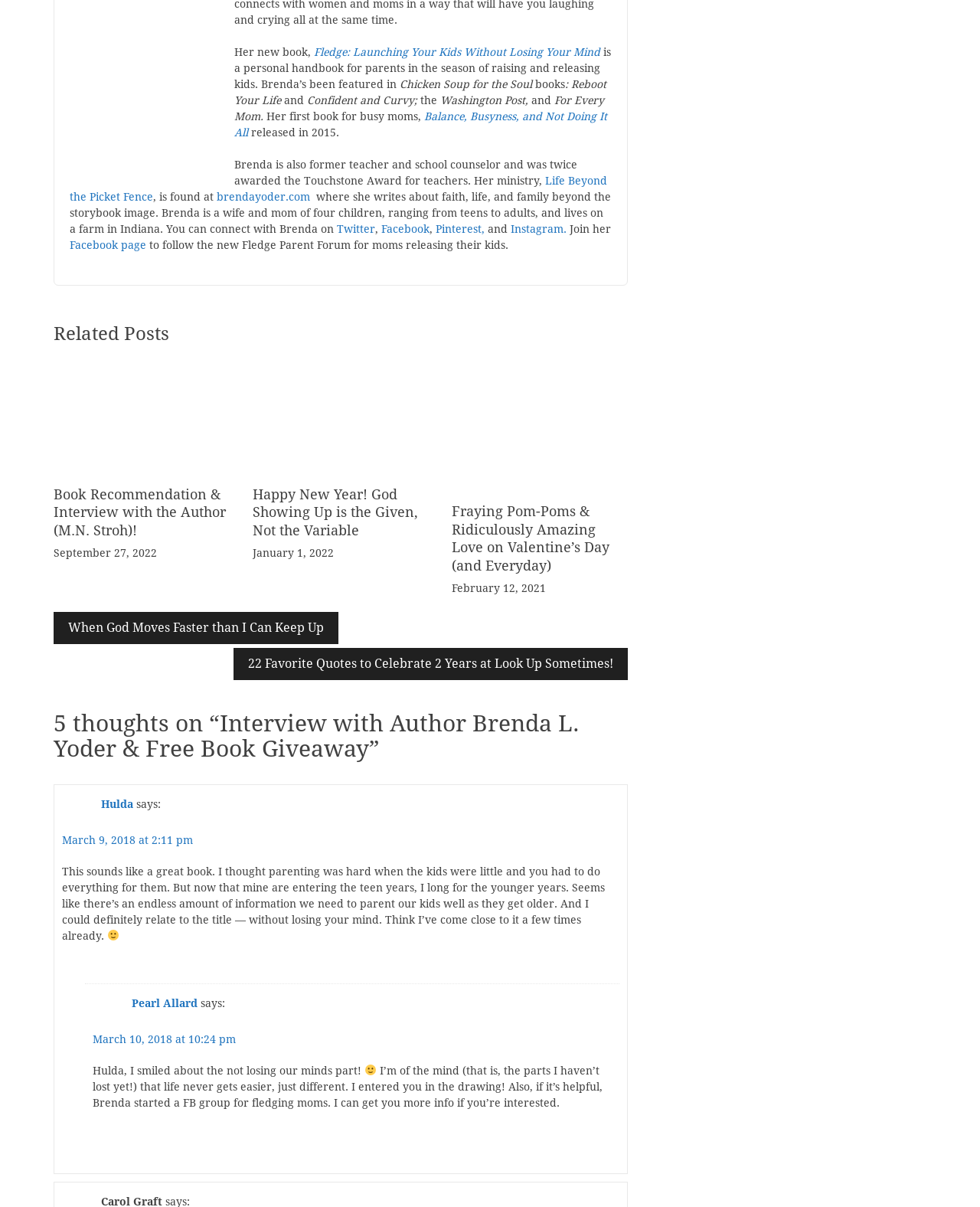Refer to the element description Life Beyond the Picket Fence and identify the corresponding bounding box in the screenshot. Format the coordinates as (top-left x, top-left y, bottom-right x, bottom-right y) with values in the range of 0 to 1.

[0.071, 0.144, 0.62, 0.168]